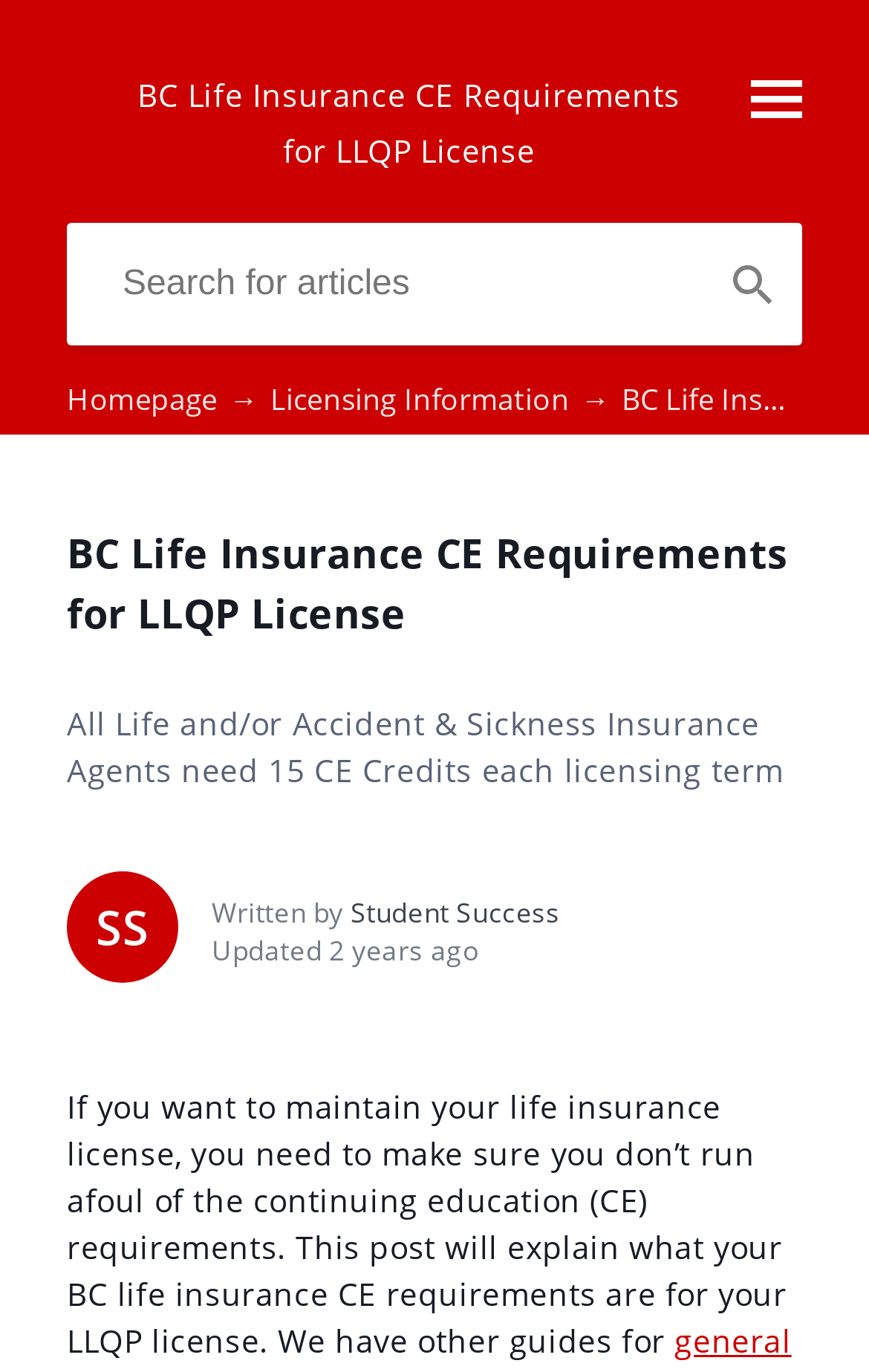Explain the features and main sections of the webpage comprehensively.

The webpage is about the BC Life Insurance CE Requirements for LLQP License. At the top, there is a heading with the same title, which is also a link. Below the heading, there is a search box labeled "Search for articles" on the left side. To the right of the search box, there are two links, "Homepage →" and "Licensing Information →", positioned side by side.

Further down, there is another heading with the same title as the first one, followed by a paragraph of text that explains the CE credit requirements for life and/or accident & sickness insurance agents. Below this paragraph, there is a small section with the author information, including the name "Student Success" and a timestamp "Updated 2 years ago".

The main content of the webpage starts below the author section, with a long paragraph that discusses the importance of continuing education for life insurance license maintenance and introduces the purpose of the post, which is to explain the BC life insurance CE requirements for LLQP license.